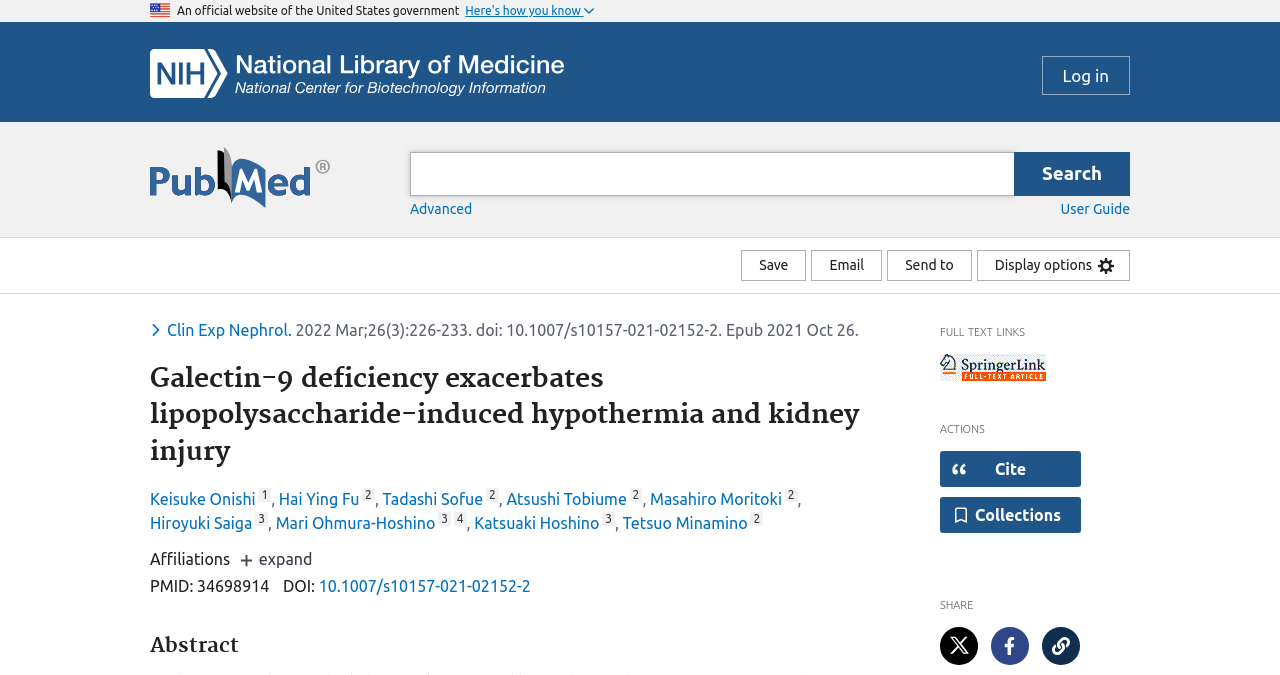Explain the webpage in detail.

This webpage is a scientific article from PubMed, a government website. At the top, there is a U.S. flag icon and a logo of the National Institutes of Health (NIH) National Library of Medicine (NLM). Below these icons, there is a search bar and a button to log in. 

On the left side, there is a navigation menu with links to the PubMed logo, advanced search, and user guide. Below this menu, there are buttons to save, email, and send the article to others. 

The main content of the webpage is an article titled "Galectin-9 deficiency exacerbates lipopolysaccharide-induced hypothermia and kidney injury." The article has a list of authors, including Keisuke Onishi, Hai Ying Fu, Tadashi Sofue, and others. 

Below the title and authors, there is a section with links to full-text providers and options to cite, save, and share the article. There are also buttons to open a dialog with citation text in different styles and to save the article in MyNCBI collections. 

On the right side, there are links to share the article on Twitter and Facebook, as well as a button to show the article's permalink.